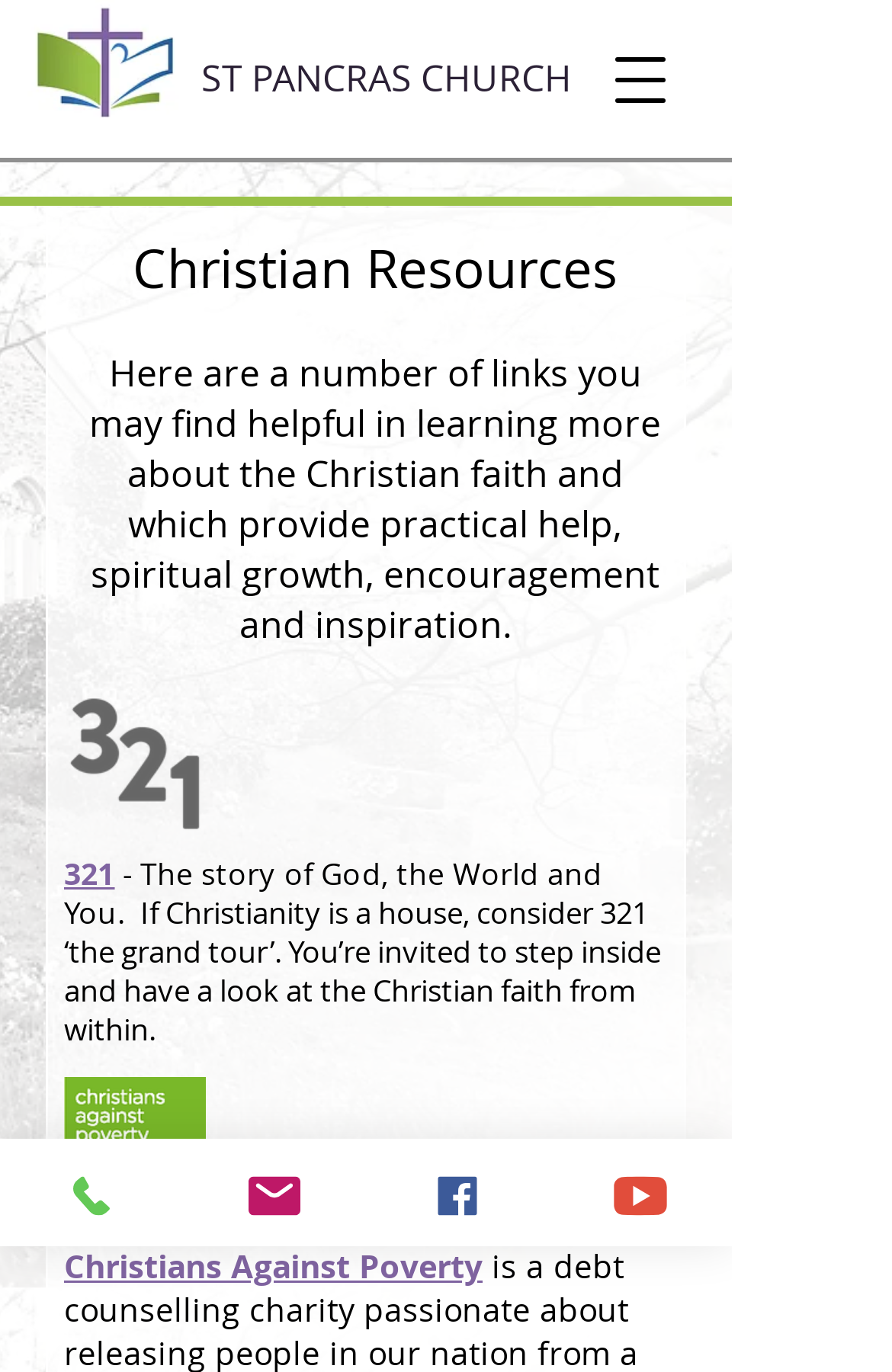Using the details from the image, please elaborate on the following question: What is the topic of the '321' link?

The '321' link has a description 'The story of God, the World and You.' which can be found in the StaticText element with bounding box coordinates [0.072, 0.622, 0.675, 0.68].